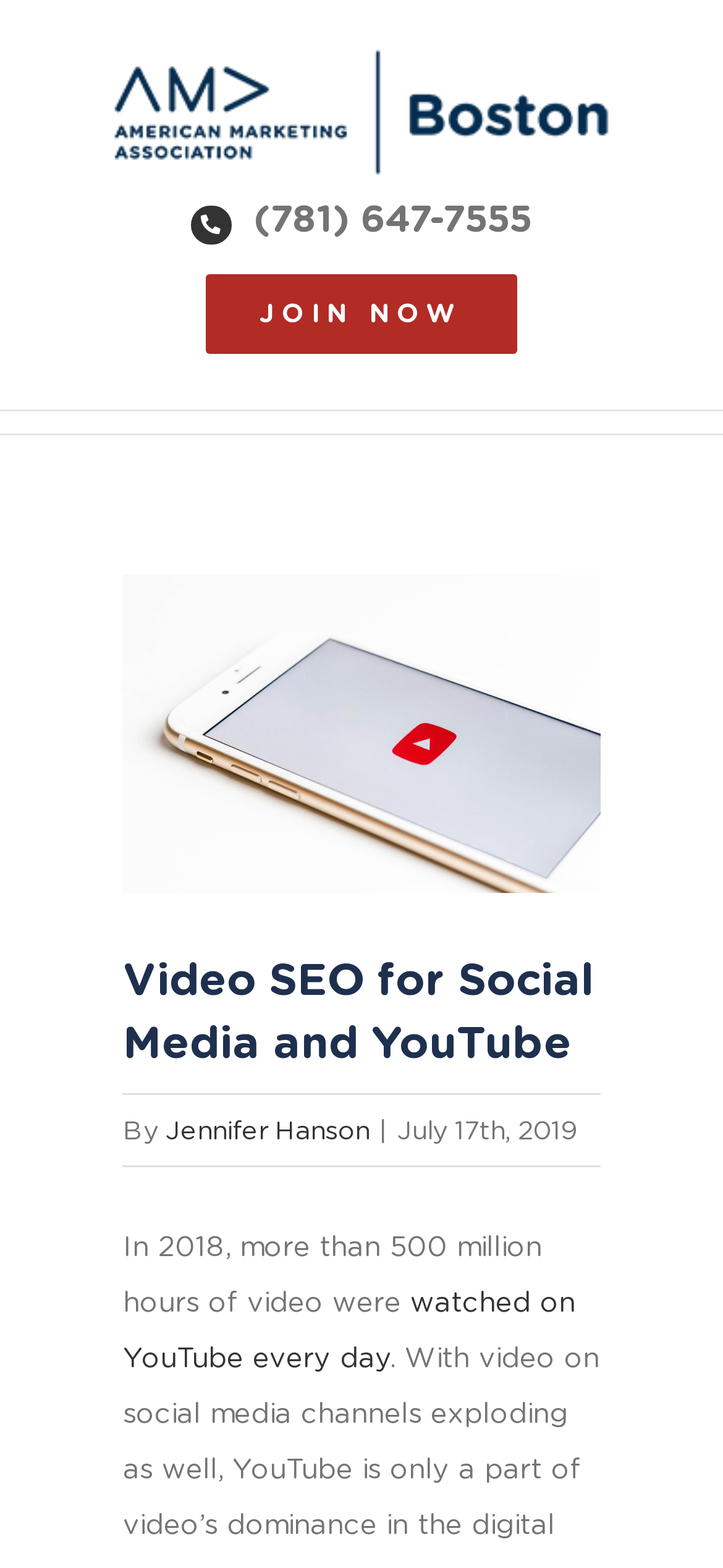Using the format (top-left x, top-left y, bottom-right x, bottom-right y), and given the element description, identify the bounding box coordinates within the screenshot: Special Feature

None